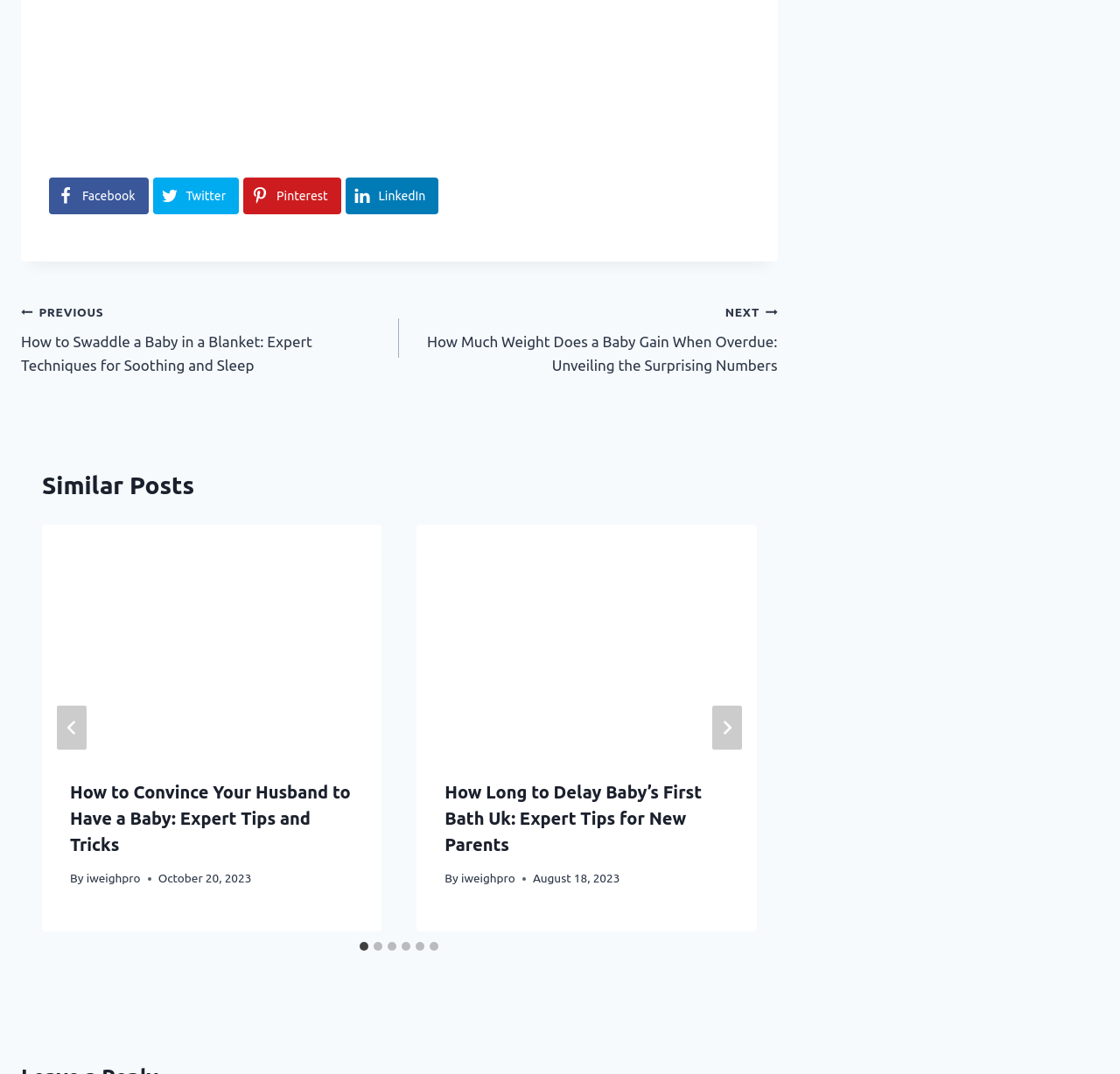Determine the bounding box of the UI element mentioned here: "aria-label="Next"". The coordinates must be in the format [left, top, right, bottom] with values ranging from 0 to 1.

[0.636, 0.658, 0.662, 0.699]